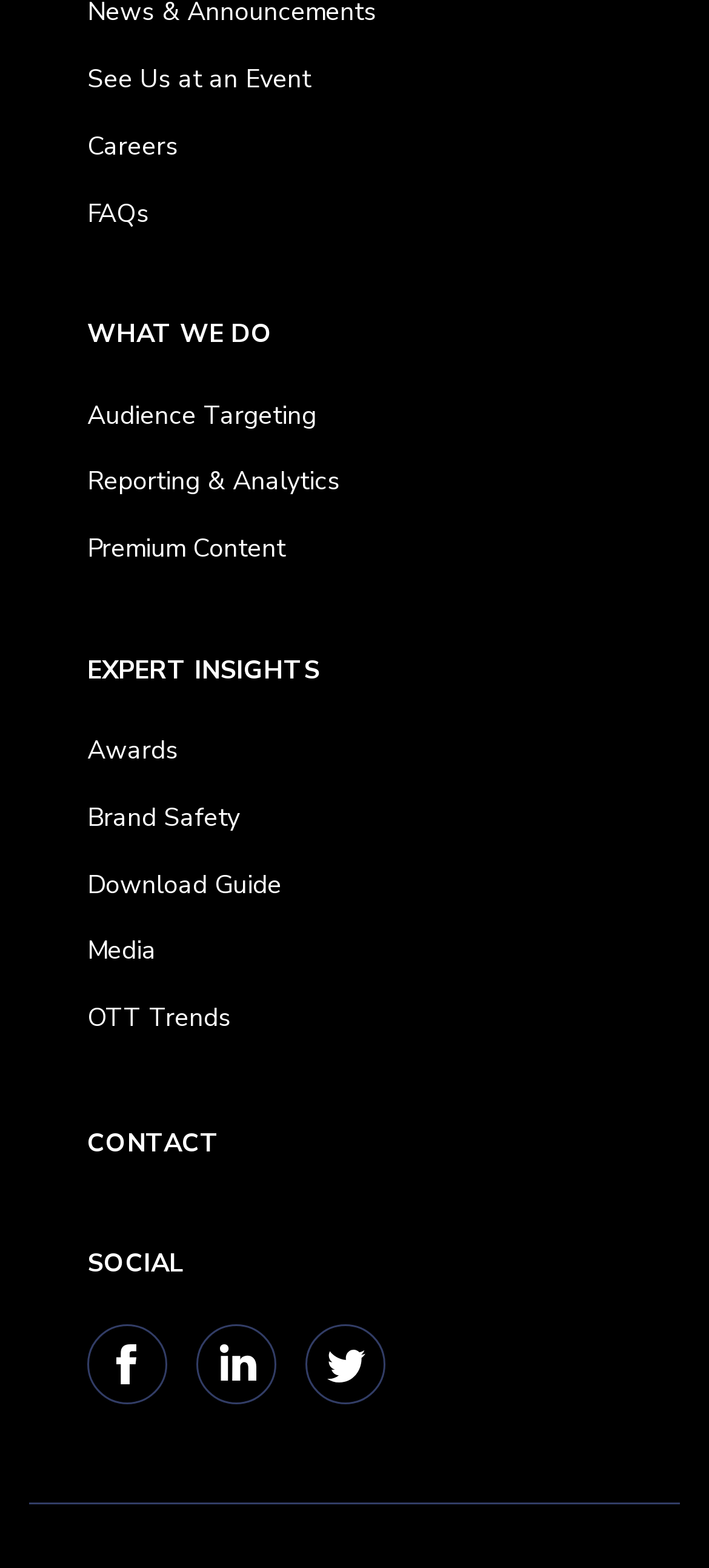Determine the bounding box coordinates of the clickable area required to perform the following instruction: "Tweet this article". The coordinates should be represented as four float numbers between 0 and 1: [left, top, right, bottom].

None